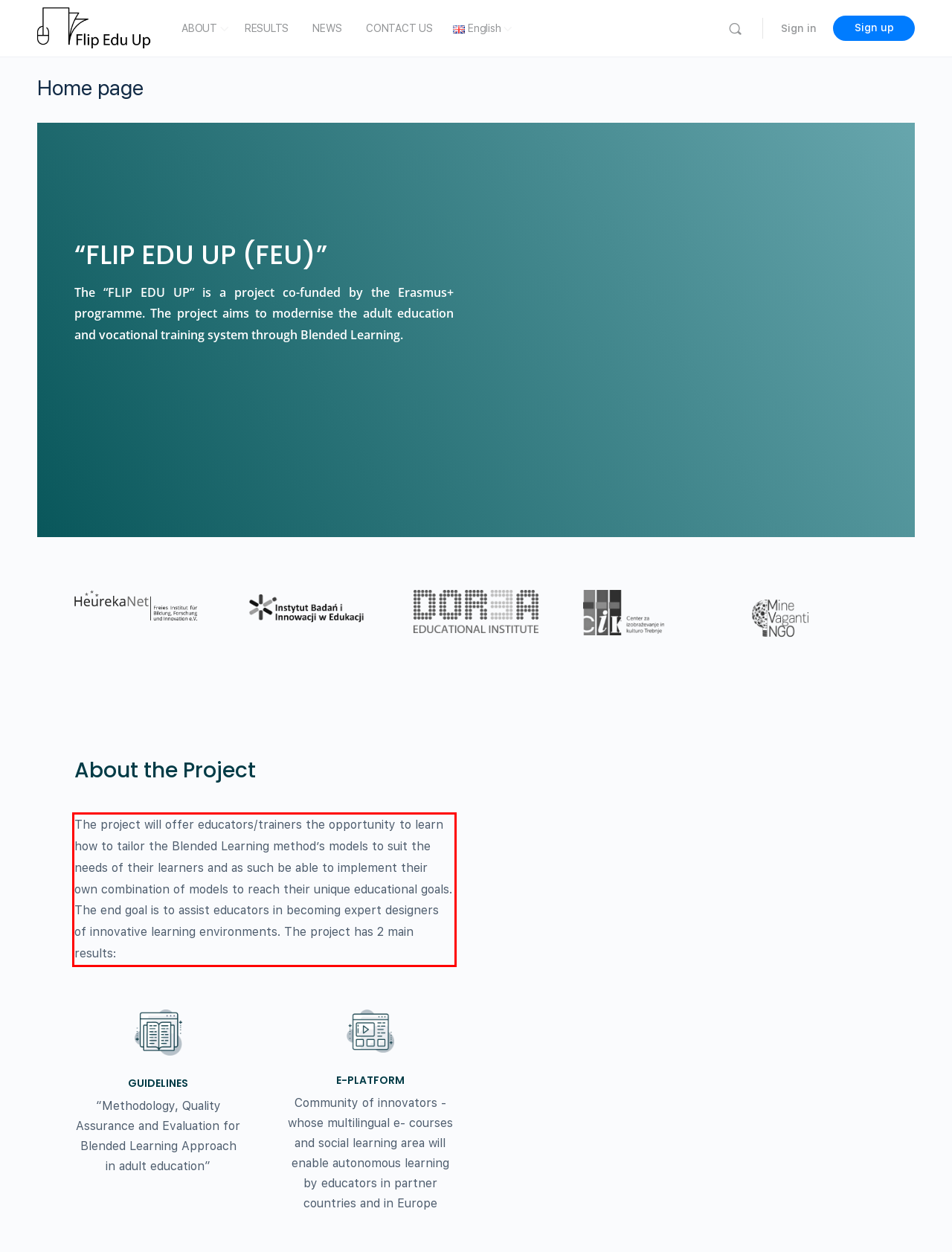By examining the provided screenshot of a webpage, recognize the text within the red bounding box and generate its text content.

The project will offer educators/trainers the opportunity to learn how to tailor the Blended Learning method’s models to suit the needs of their learners and as such be able to implement their own combination of models to reach their unique educational goals. The end goal is to assist educators in becoming expert designers of innovative learning environments. The project has 2 main results: